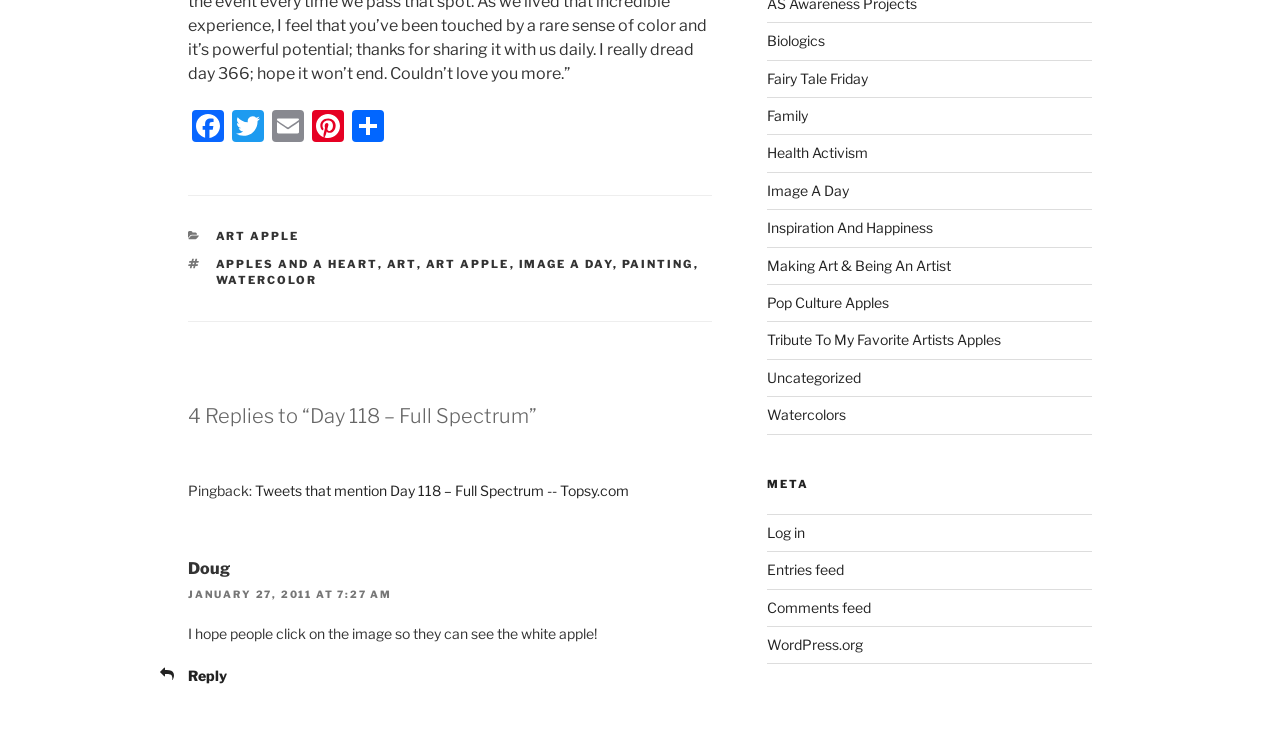Determine the bounding box coordinates of the clickable region to carry out the instruction: "Click on Facebook link".

[0.147, 0.147, 0.178, 0.197]